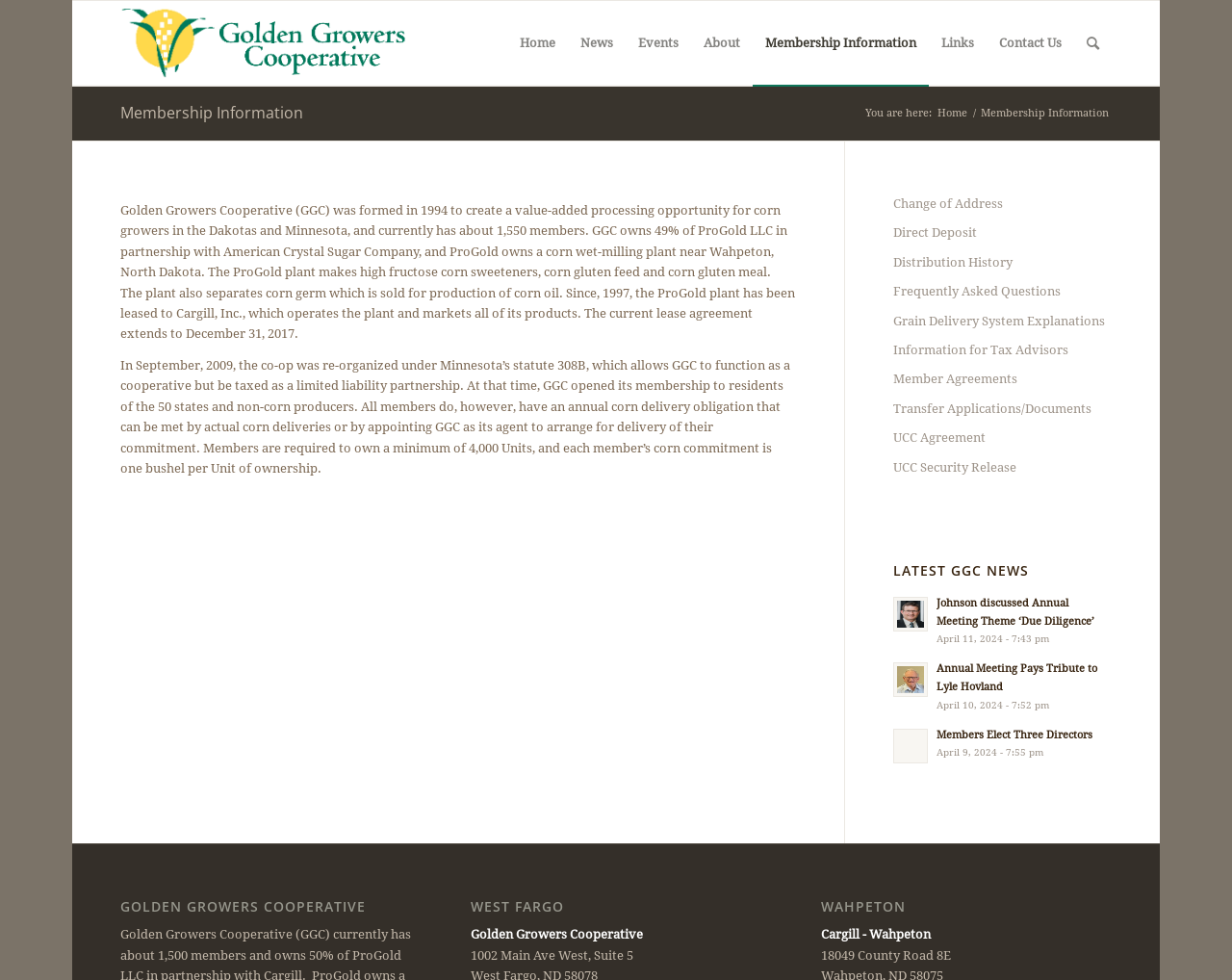What is the purpose of the ProGold plant?
Use the image to answer the question with a single word or phrase.

to make high fructose corn sweeteners